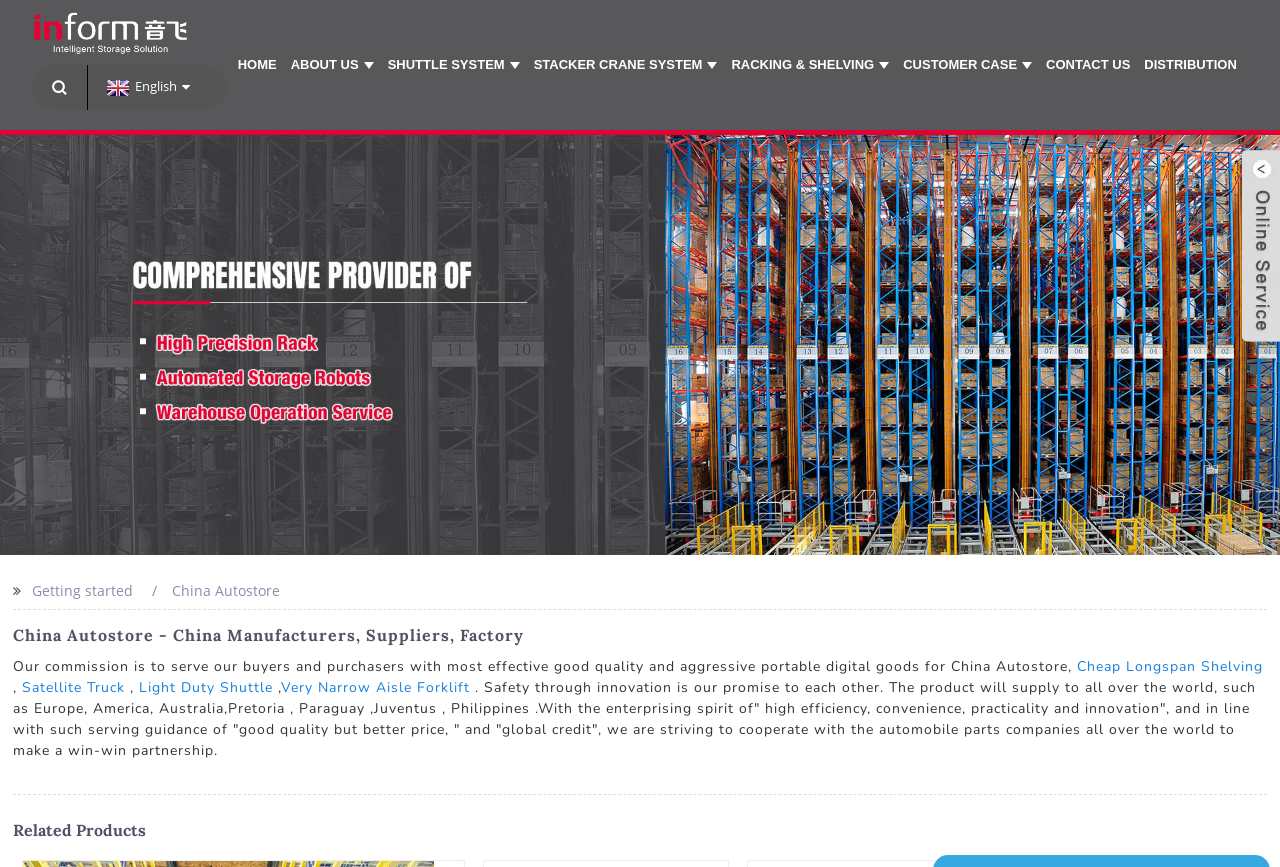Find the bounding box coordinates of the element's region that should be clicked in order to follow the given instruction: "Explore the Radio Shuttle system". The coordinates should consist of four float numbers between 0 and 1, i.e., [left, top, right, bottom].

[0.0, 0.385, 1.0, 0.407]